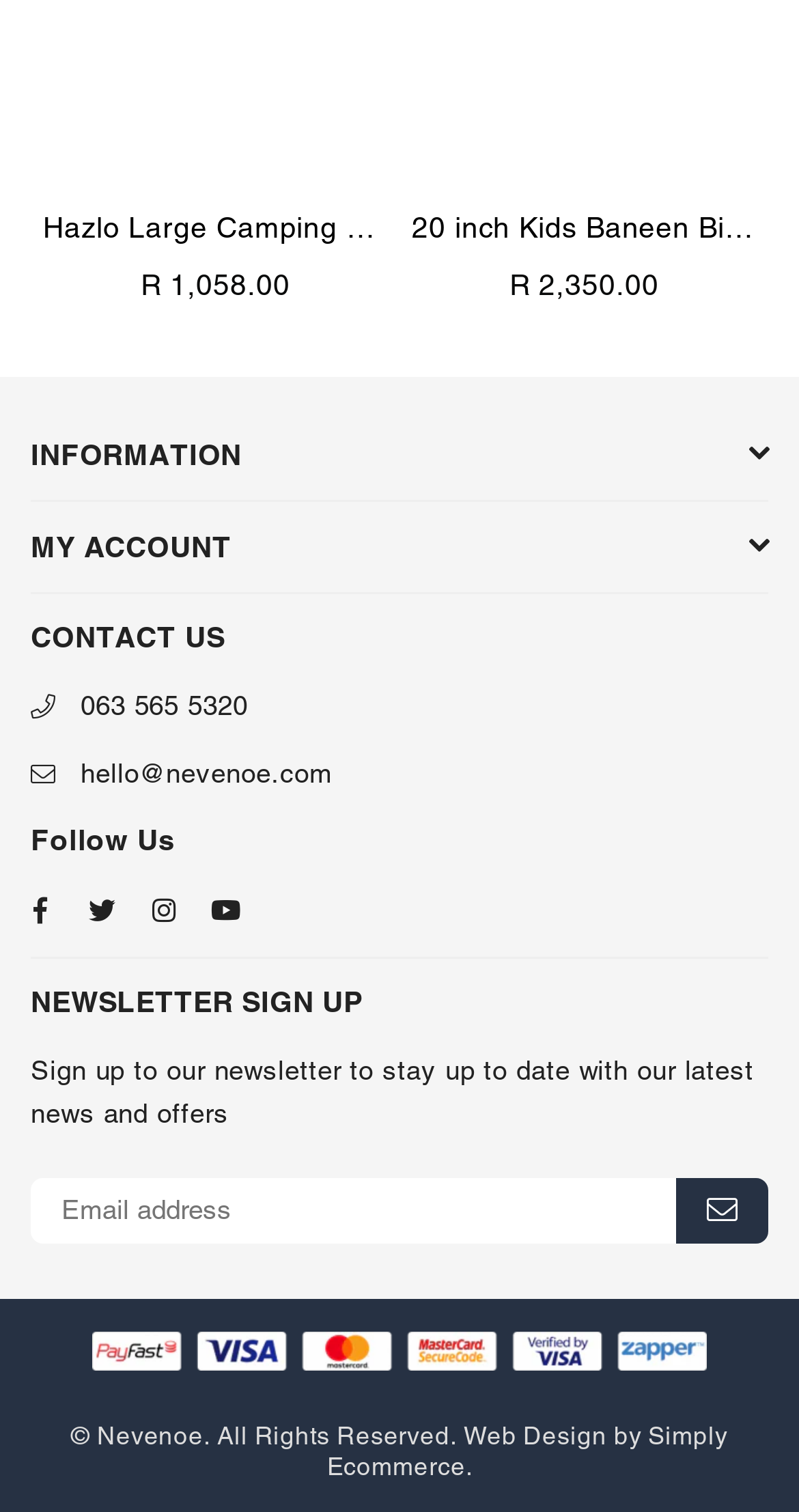What social media platforms can I follow the website on?
Answer the question with a single word or phrase, referring to the image.

Facebook, Twitter, Instagram, YouTube